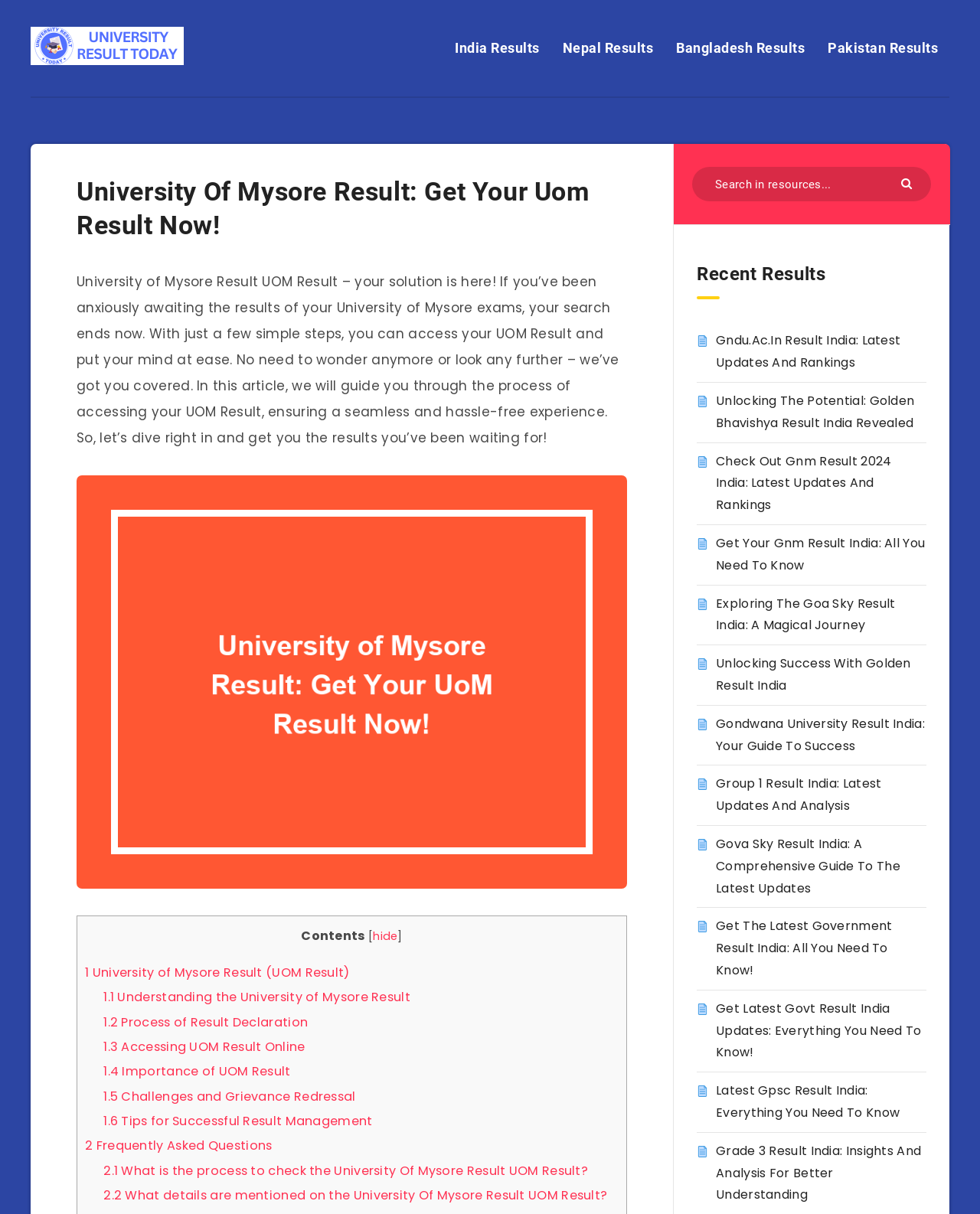Write an extensive caption that covers every aspect of the webpage.

The webpage is about the University of Mysore Result, providing information and guidance on accessing the results of University of Mysore exams. At the top, there is a logo of "University Result Today" with a link to the website. Below it, there are four links to results of other countries: India, Nepal, Bangladesh, and Pakistan.

The main content of the webpage is divided into sections. The first section has a heading "University Of Mysore Result: Get Your Uom Result Now!" followed by a descriptive text that explains the purpose of the article and how it will guide the user to access their UOM Result. Below the text, there is an image related to the University of Mysore Result.

The next section is a table of contents with links to different parts of the article, including "Understanding the University of Mysore Result", "Process of Result Declaration", "Accessing UOM Result Online", and more.

Below the table of contents, there is a search bar with a textbox and a submit button, allowing users to search for specific resources.

The webpage also has a section titled "Recent Results" with multiple links to recent results from various institutions, such as Gndu.Ac.In Result India, Golden Bhavishya Result India, and more.

At the bottom of the webpage, there is a "Back to top" link with an accompanying image, allowing users to quickly navigate back to the top of the page.